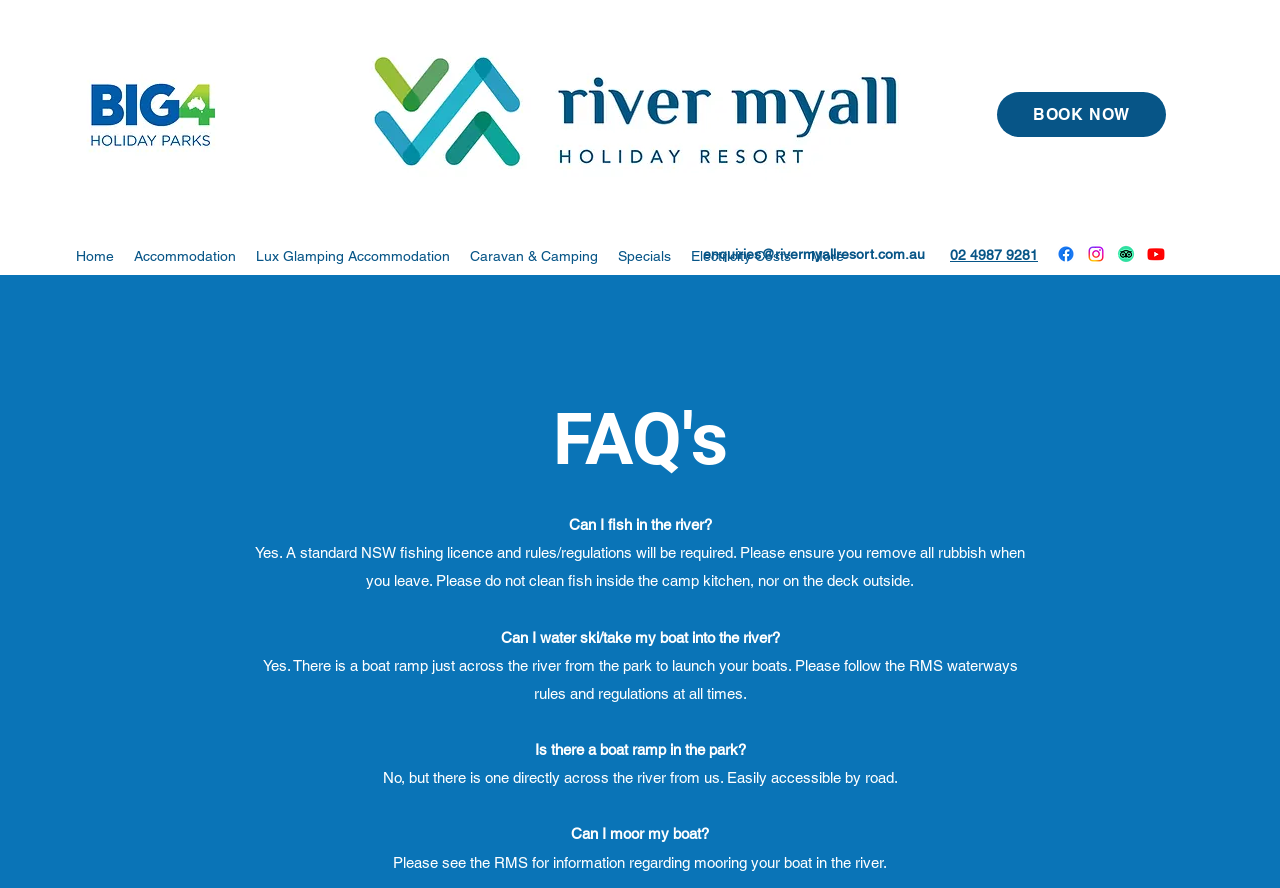Can I fish in the river?
Please use the image to deliver a detailed and complete answer.

I found this answer by looking at the FAQ section of the webpage, which has a question 'Can I fish in the river?' with a corresponding answer 'Yes. A standard NSW fishing licence and rules/regulations will be required.'